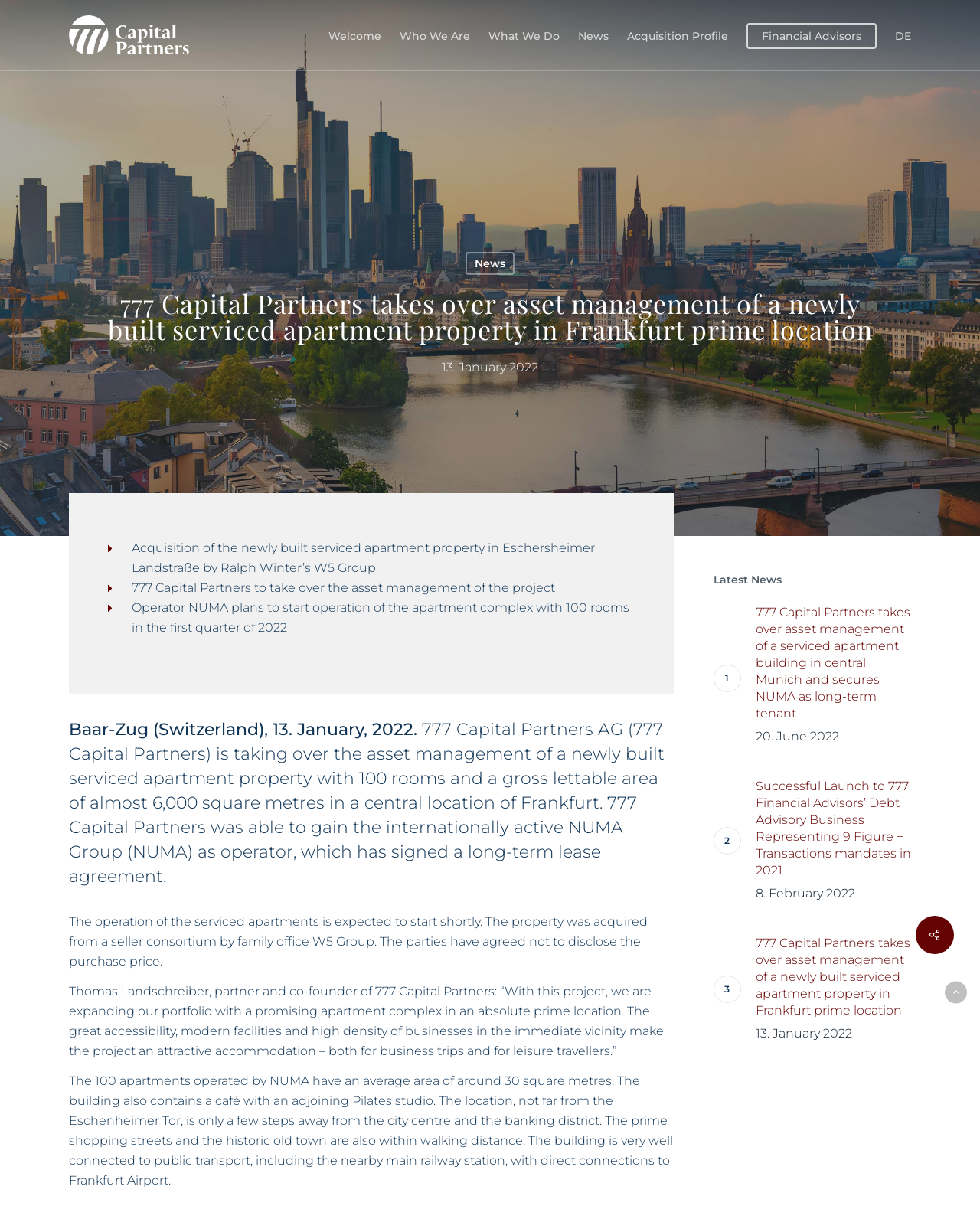Highlight the bounding box coordinates of the region I should click on to meet the following instruction: "Click on the 'Welcome' link".

[0.335, 0.023, 0.389, 0.035]